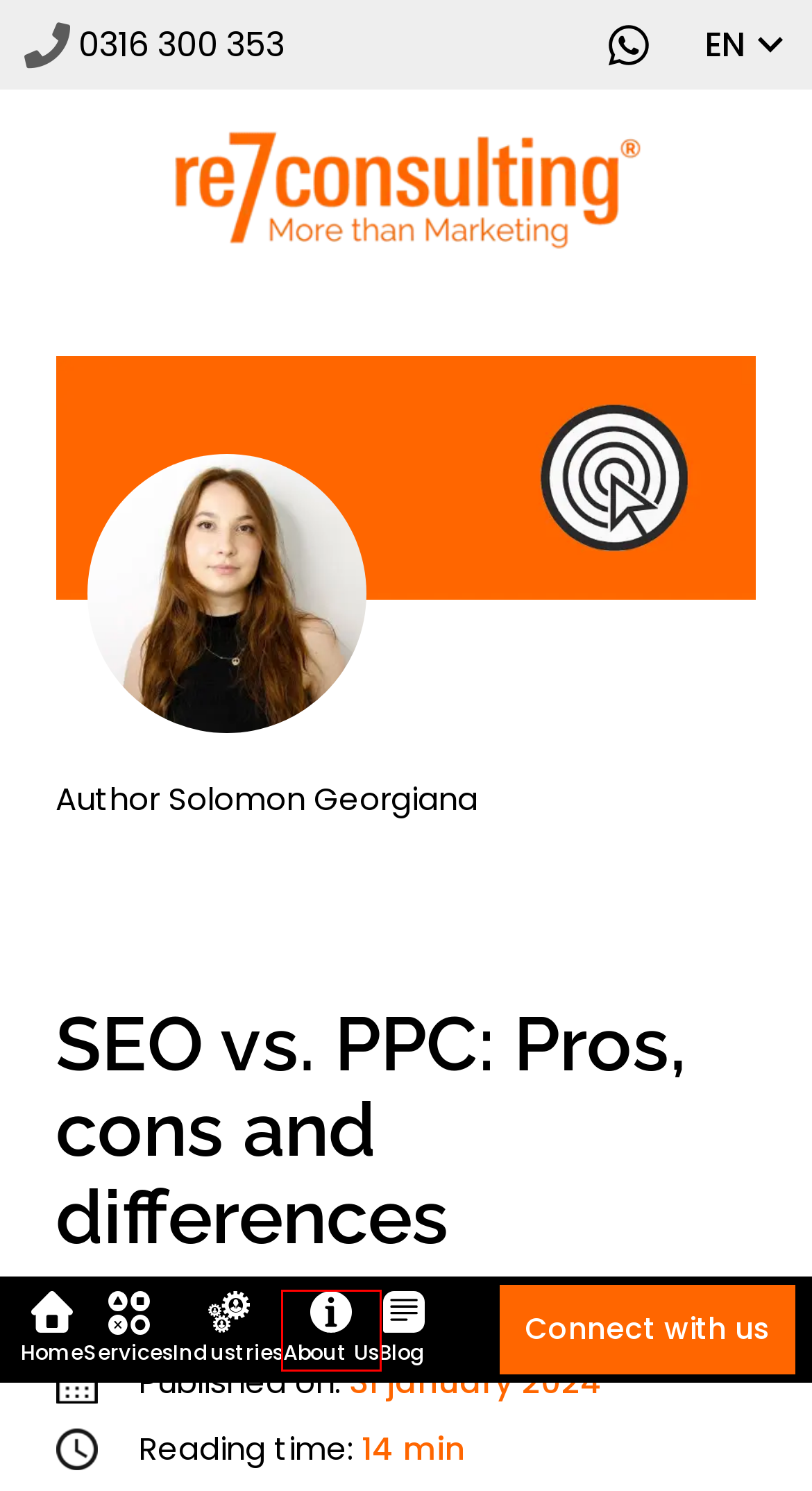You are presented with a screenshot of a webpage with a red bounding box. Select the webpage description that most closely matches the new webpage after clicking the element inside the red bounding box. The options are:
A. PPC Marketing » re7consulting Romania
B. re7consulting » online marketing and social media agency
C. re7consulting: Online Marketing Blog. Join the community!
D. re7consulting: Online Marketing Services. Let's talk!
E. About re7consulting - From Germany, in the heart of Romania
F. Marketing for industries | re7consulting
G. Marketing Services for the Food Industry | re7consulting
H. Social Media Agency - services available | re7consulting Agency

E